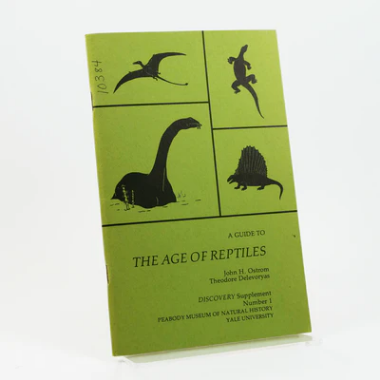Create a detailed narrative of what is happening in the image.

The image depicts the cover of a publication titled "A Guide to The Age of Reptiles," authored by John H. Ostrom and Theodore Delevoryas. This academic resource is identified as Discovery Supplement Number 1 from the Peabody Museum of Natural History at Yale University. The cover features a striking green background adorned with simplistic black illustrations representing various prehistoric creatures, including a dinosaur and other reptilian figures, arranged in a grid format. This layout visually highlights the theme of the publication, emphasizing the focus on reptiles from a bygone era. The cover also includes the catalog number "10384" in the top left corner. This book serves as an informative guide for those interested in paleontology and the fascinating history of reptiles.